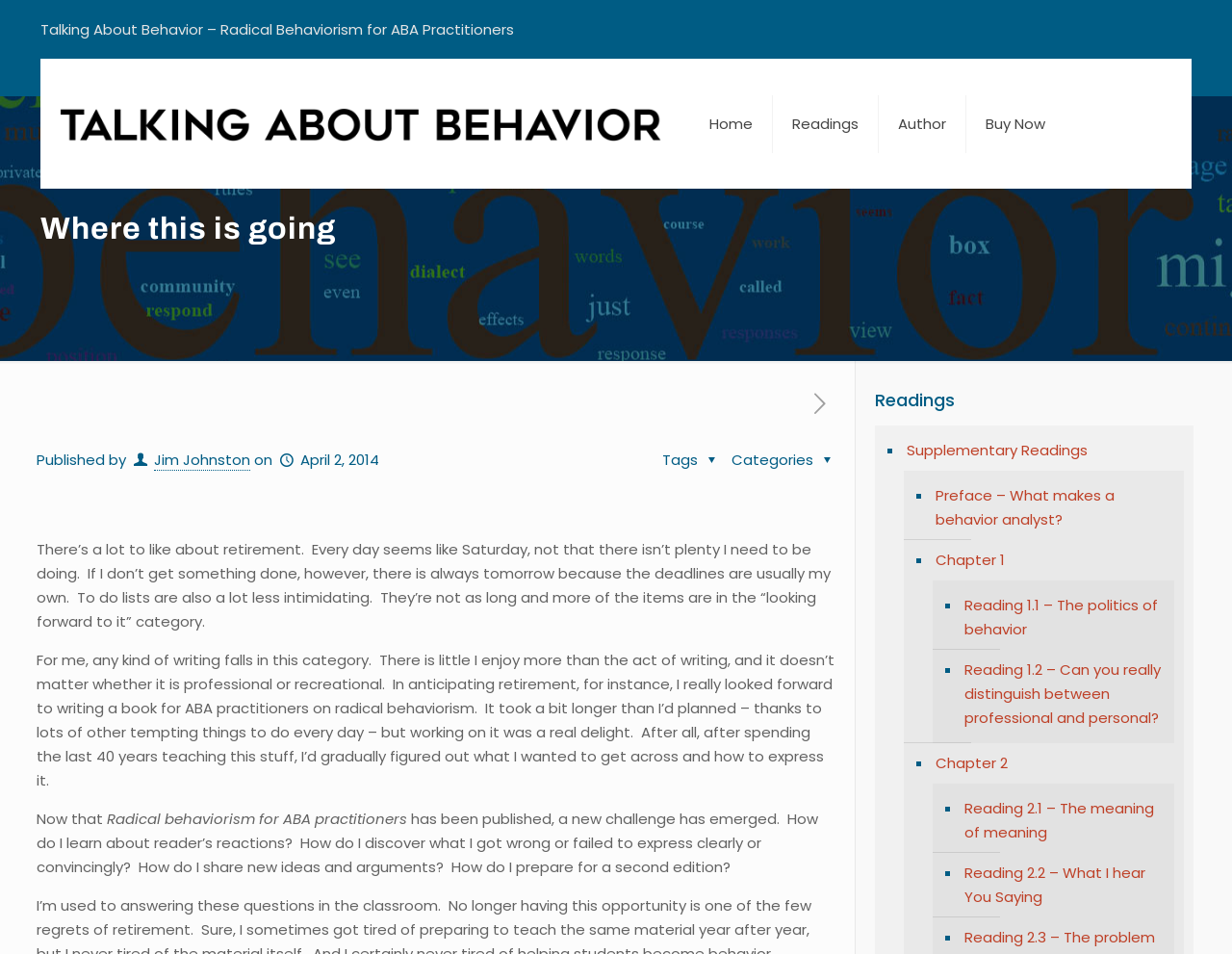Can you determine the bounding box coordinates of the area that needs to be clicked to fulfill the following instruction: "view staff directory"?

None